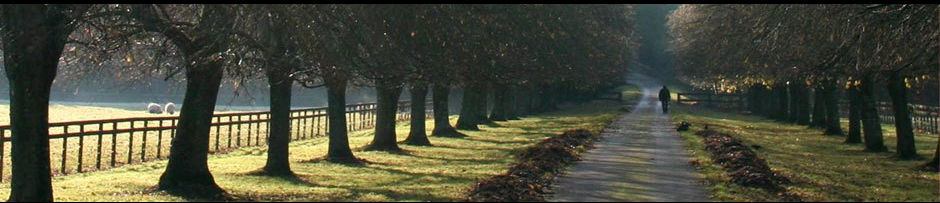Describe every important feature and element in the image comprehensively.

A tranquil scene unfolds in this captivating image, where a serene pathway meanders through a picturesque landscape, flanked by tall, leafless trees reaching out like guardians. The dappled sunlight filters gently through the branches, creating a play of light and shadow across the grassy ground. In the distance, a solitary figure walks along the path, embodying a sense of peace and solitude amidst nature's beauty. On either side of the path, a rustic wooden fence adds a charming rustic touch, while gentle hills can be faintly seen in the background, enhancing the depth of this idyllic setting. The overall ambiance invites viewers to pause and reflect in this quiet natural sanctuary.